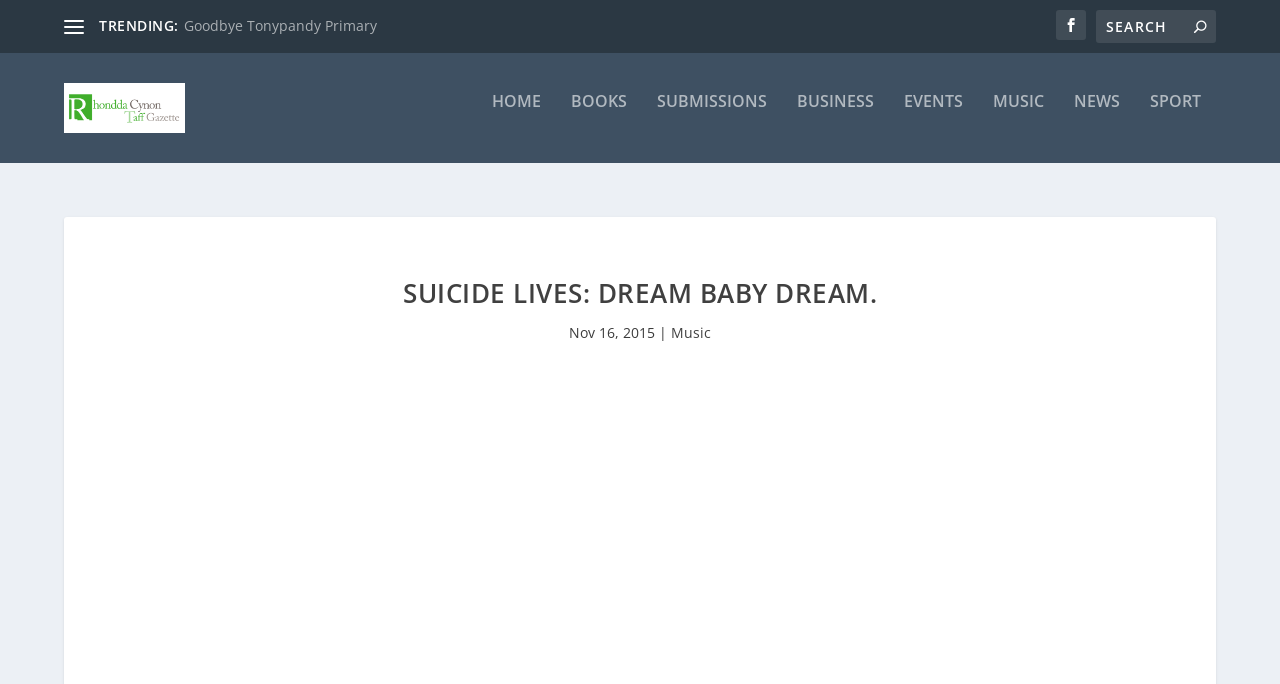Identify the bounding box coordinates of the area you need to click to perform the following instruction: "Read the news about Music".

[0.524, 0.451, 0.555, 0.479]